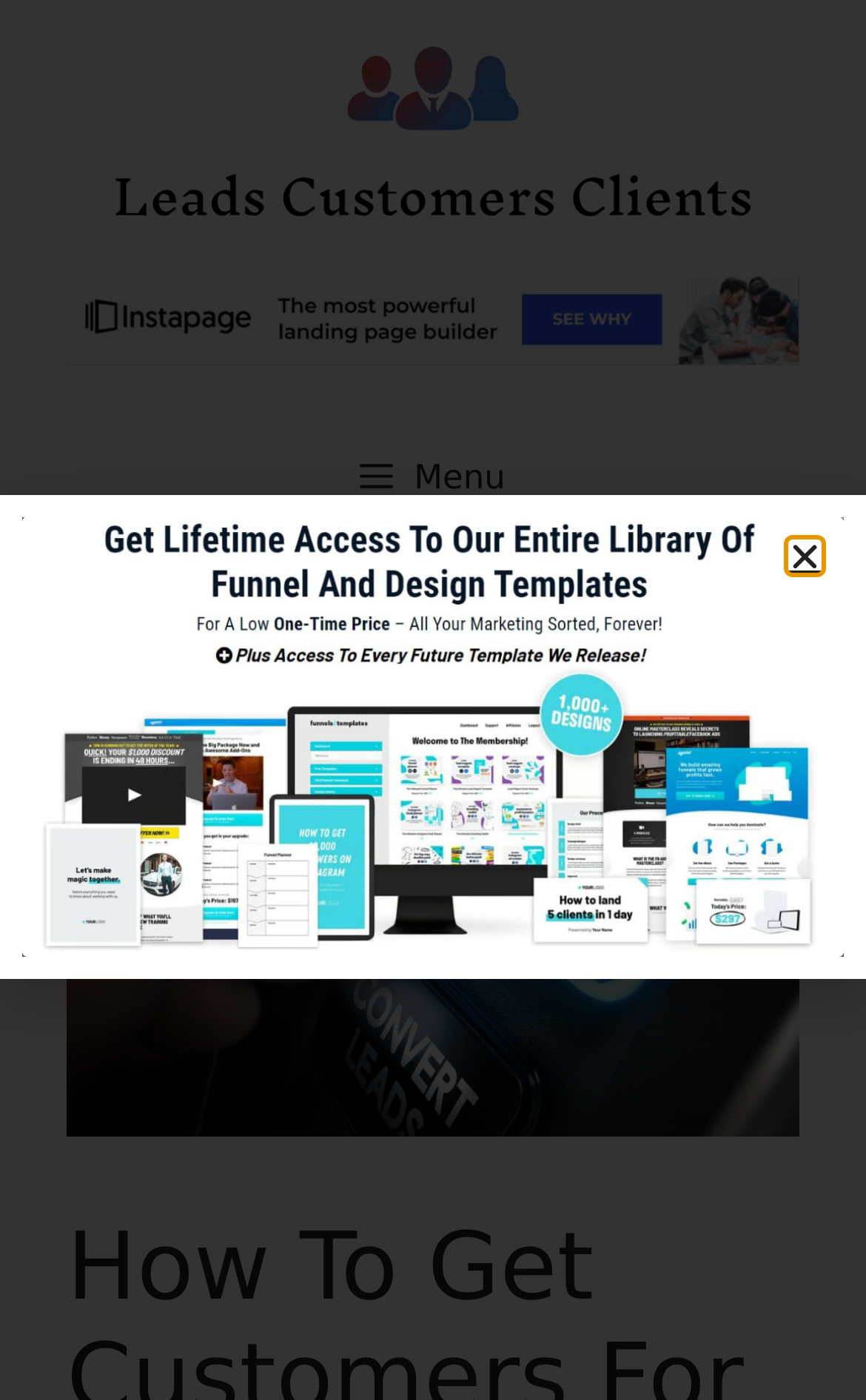Respond to the question below with a concise word or phrase:
Is the 'Menu' button expanded?

No